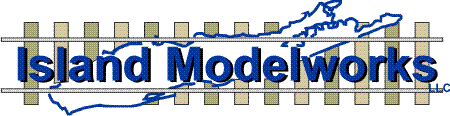What is the shape depicted in blue in the logo?
Using the picture, provide a one-word or short phrase answer.

Long Island